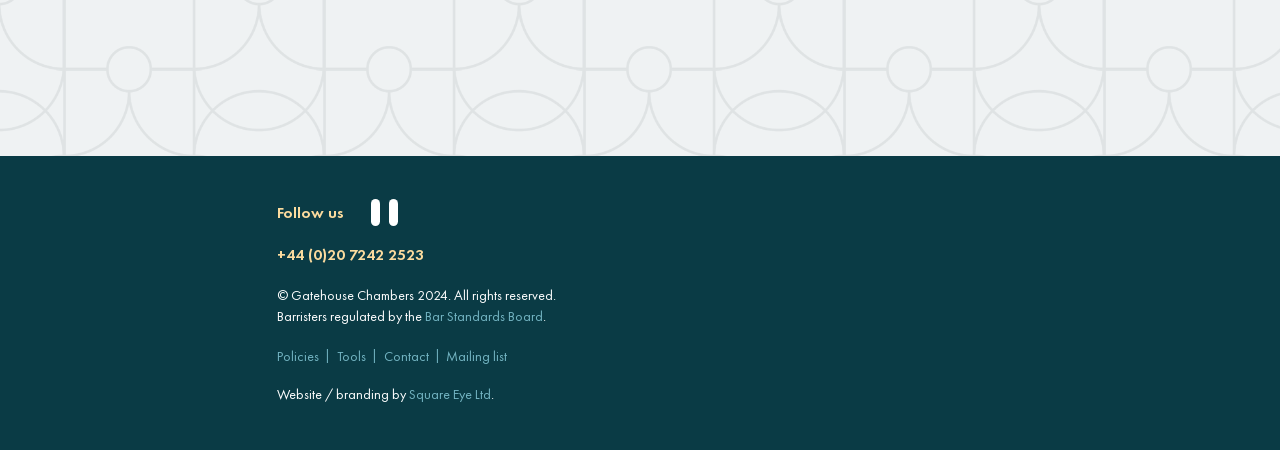Specify the bounding box coordinates of the area that needs to be clicked to achieve the following instruction: "View the previous article".

None